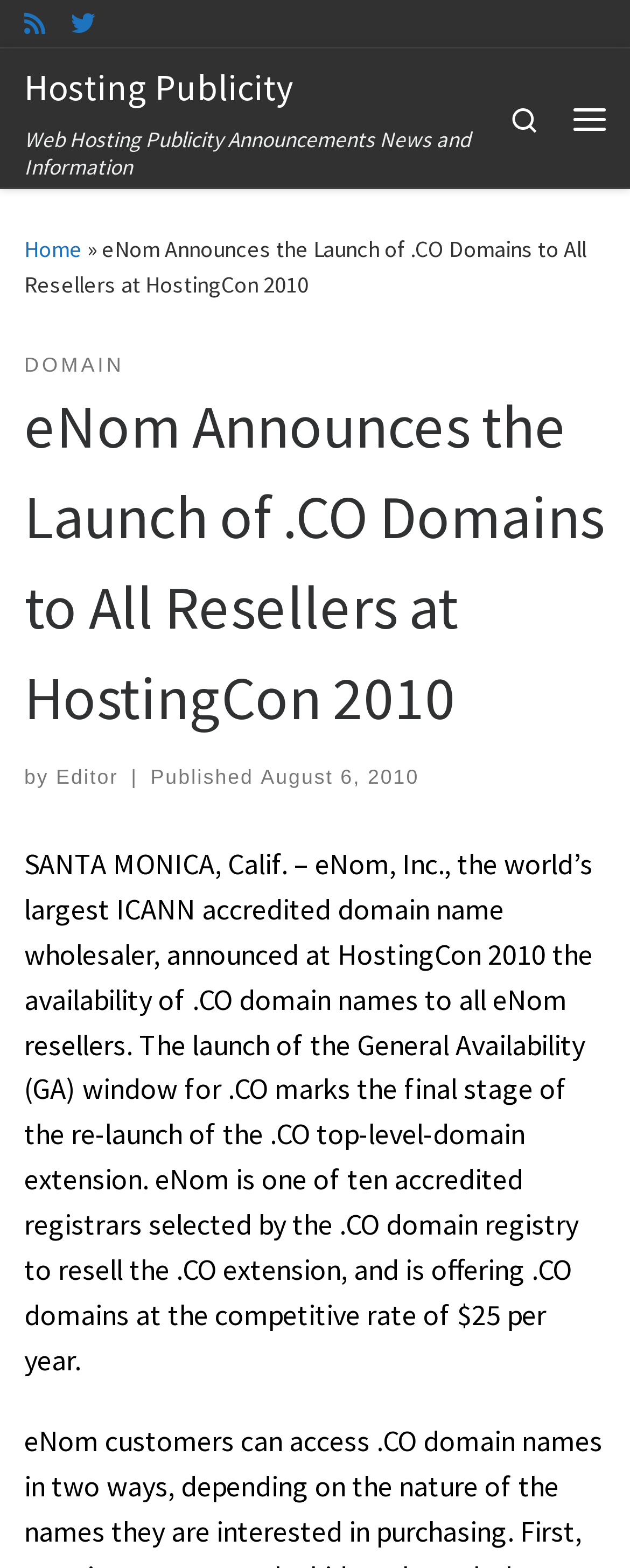Please determine the bounding box coordinates for the element with the description: "Skip to content".

[0.01, 0.004, 0.377, 0.054]